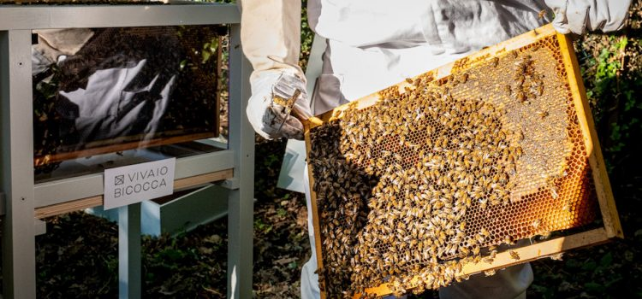Explain in detail what you see in the image.

The image depicts a close-up view of an apiarist wearing protective clothing, holding a frame filled with honeycomb and bees. The frame showcases a rich golden honey structure, densely populated with bees, illustrating the bustling activity of the hive. In the background, a clear display reads "VIVAIO BICOCCA," indicating the site is part of the Vivaio Bicocca apiary. The setting appears to be a natural environment, possibly a garden or orchard, with dappled sunlight filtering through the trees, enhancing the ambiance of this important ecological space dedicated to beekeeping and biodiversity. The scene captures the intricate relationship between humans and bees, highlighting the vital role bees play in pollination and honey production within urban and natural ecosystems.